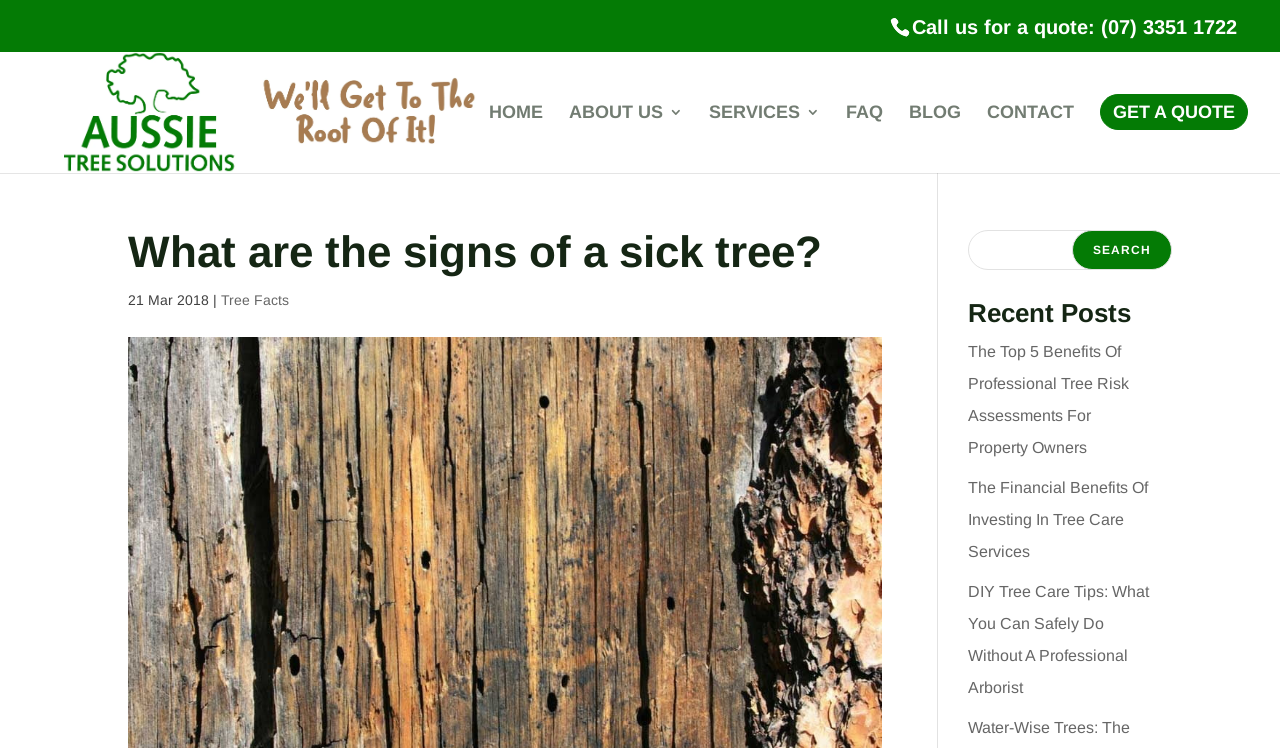What is the topic of the main article?
Please respond to the question with a detailed and thorough explanation.

I found the topic of the main article by looking at the heading 'What are the signs of a sick tree?' which suggests that this is the main topic of the article.